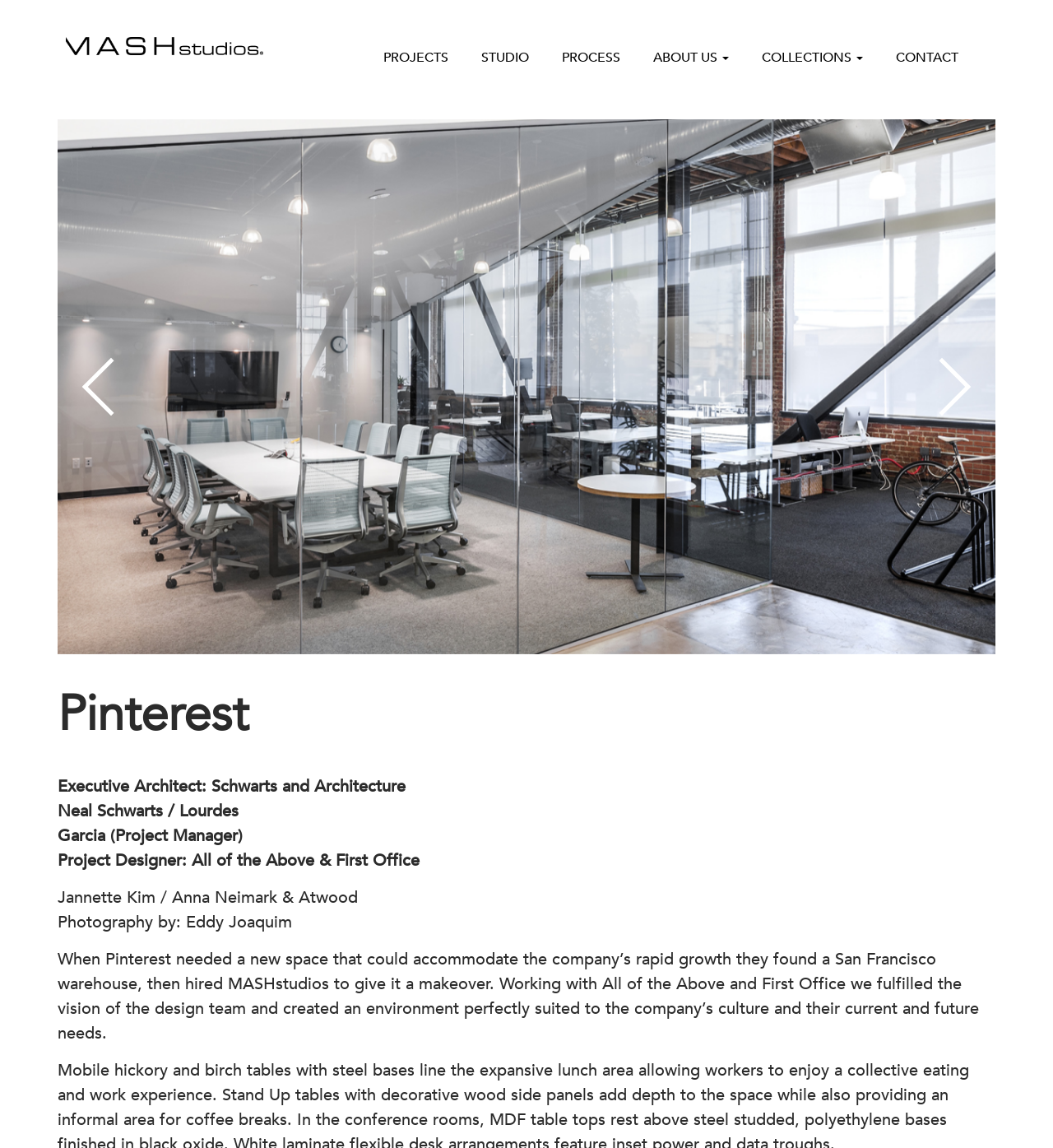Mark the bounding box of the element that matches the following description: "Process".

[0.518, 0.032, 0.605, 0.068]